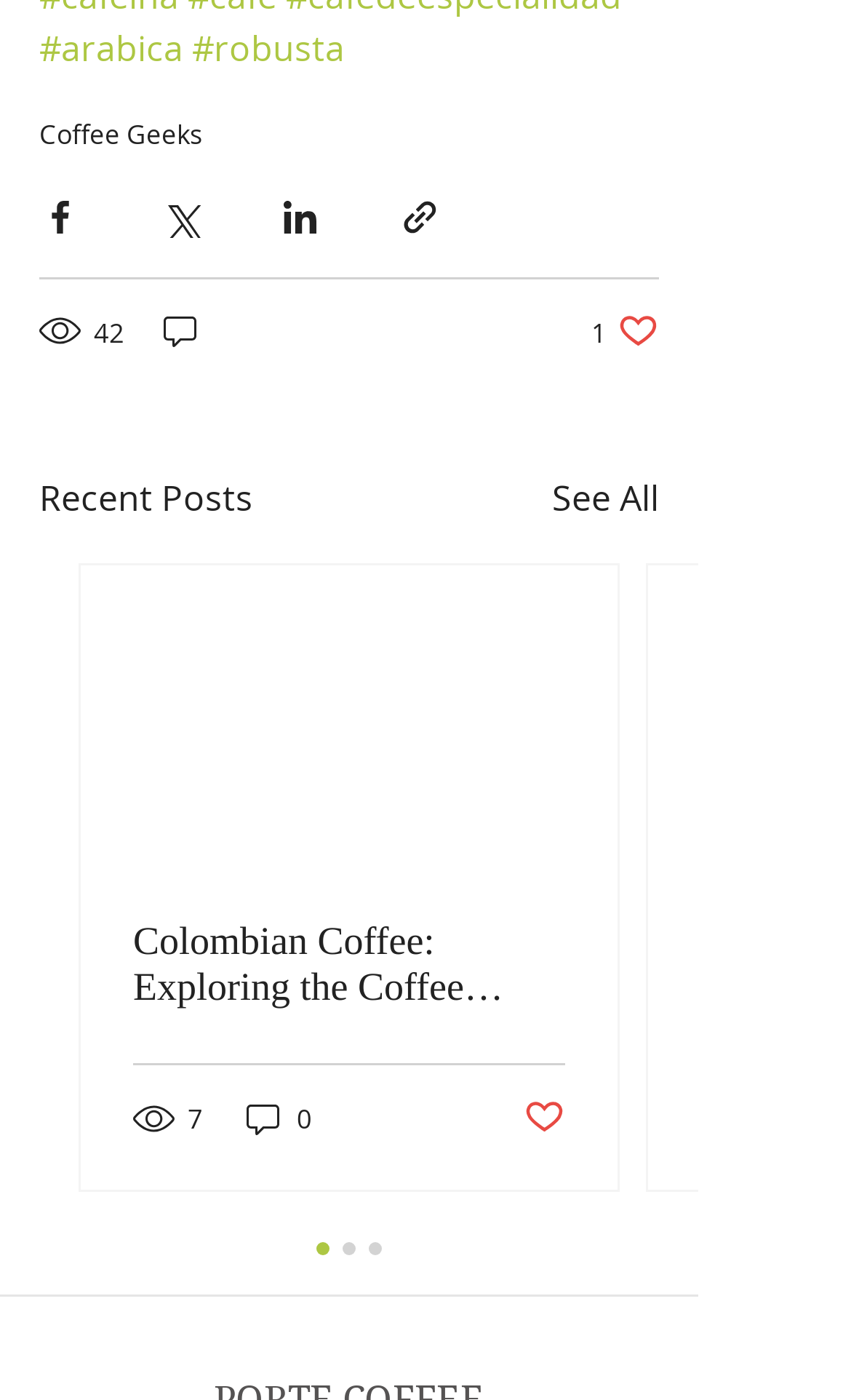Kindly determine the bounding box coordinates for the clickable area to achieve the given instruction: "View Recent Posts".

[0.046, 0.337, 0.297, 0.374]